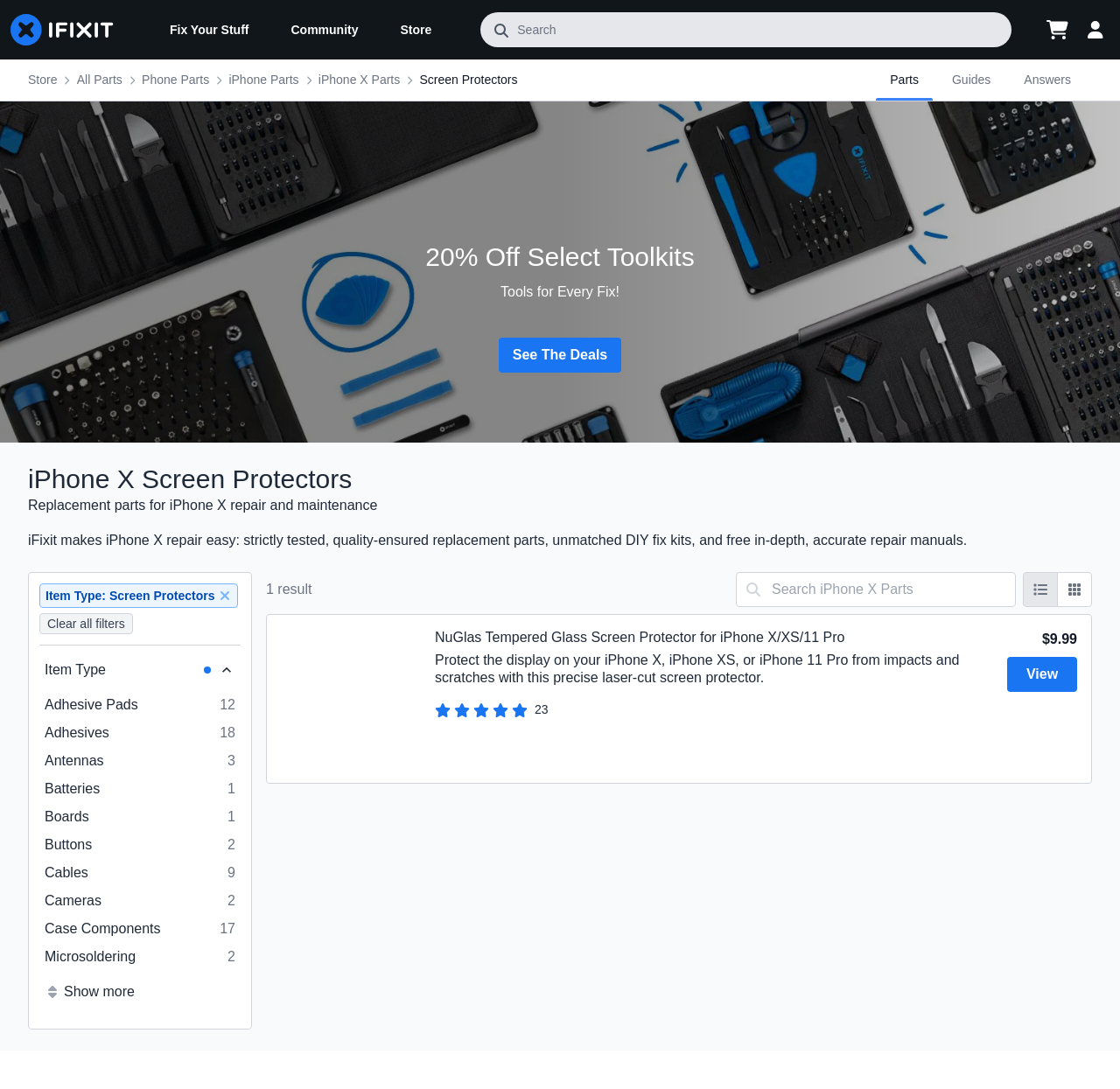How many reviews are there for the NuGlas Tempered Glass Screen Protector?
Please interpret the details in the image and answer the question thoroughly.

I found the number of reviews for the NuGlas Tempered Glass Screen Protector by looking at the product information section. The number of reviews is listed as 'Number of reviews:' and is 23.